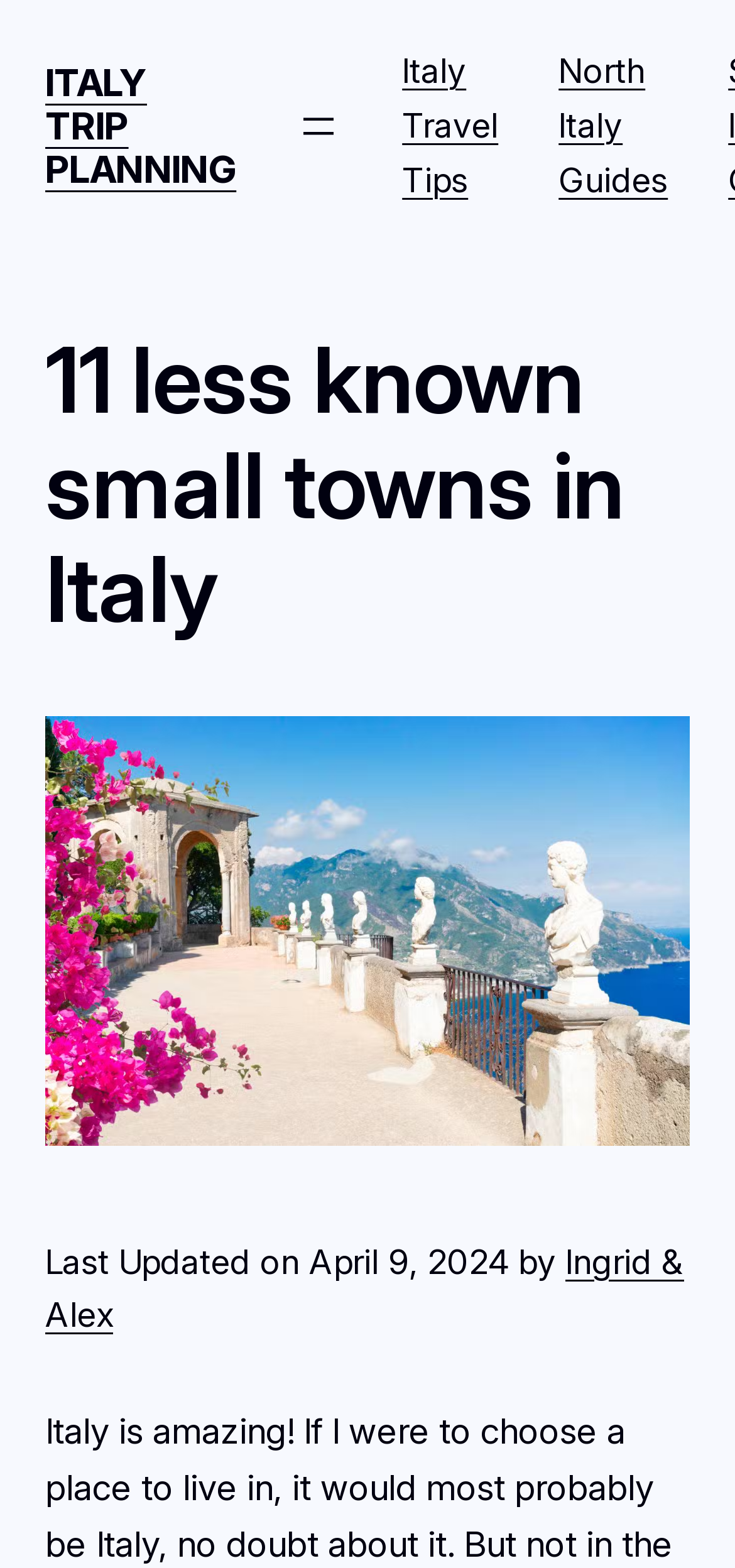Offer a meticulous caption that includes all visible features of the webpage.

This webpage is about Italy trip planning, specifically highlighting 11 lesser-known small towns to visit. At the top, there is a heading "ITALY TRIP PLANNING" with a link to the same title. Below it, there is a navigation menu with a button to open a dialog menu. 

To the right of the navigation menu, there are two links: "Italy Travel Tips" and "North Italy Guides". 

The main content of the webpage starts with a heading "11 less known small towns in Italy" which is also a link. Below this heading, there is a large figure that takes up most of the width of the page, containing an image related to a 10-day Southern Italy itinerary. 

At the bottom of the page, there is a static text "Last Updated on April 9, 2024 by" followed by a link to the authors "Ingrid & Alex".